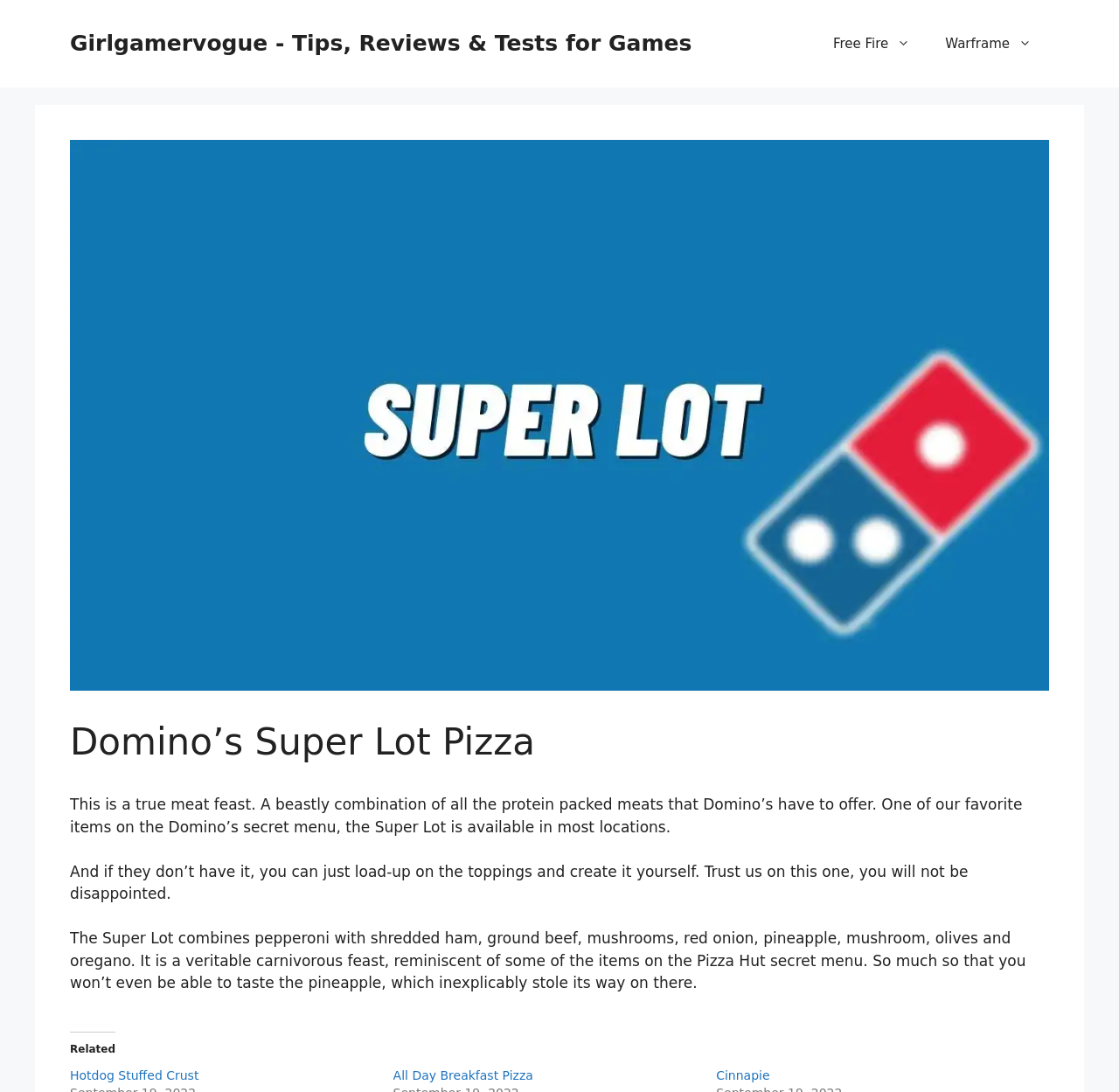What is the purpose of the Super Lot pizza?
Examine the webpage screenshot and provide an in-depth answer to the question.

I inferred the answer by reading the description of the Super Lot pizza, which states 'This is a true meat feast. A beastly combination of all the protein packed meats that Domino’s have to offer.' This suggests that the purpose of the Super Lot pizza is to provide a meaty feast.